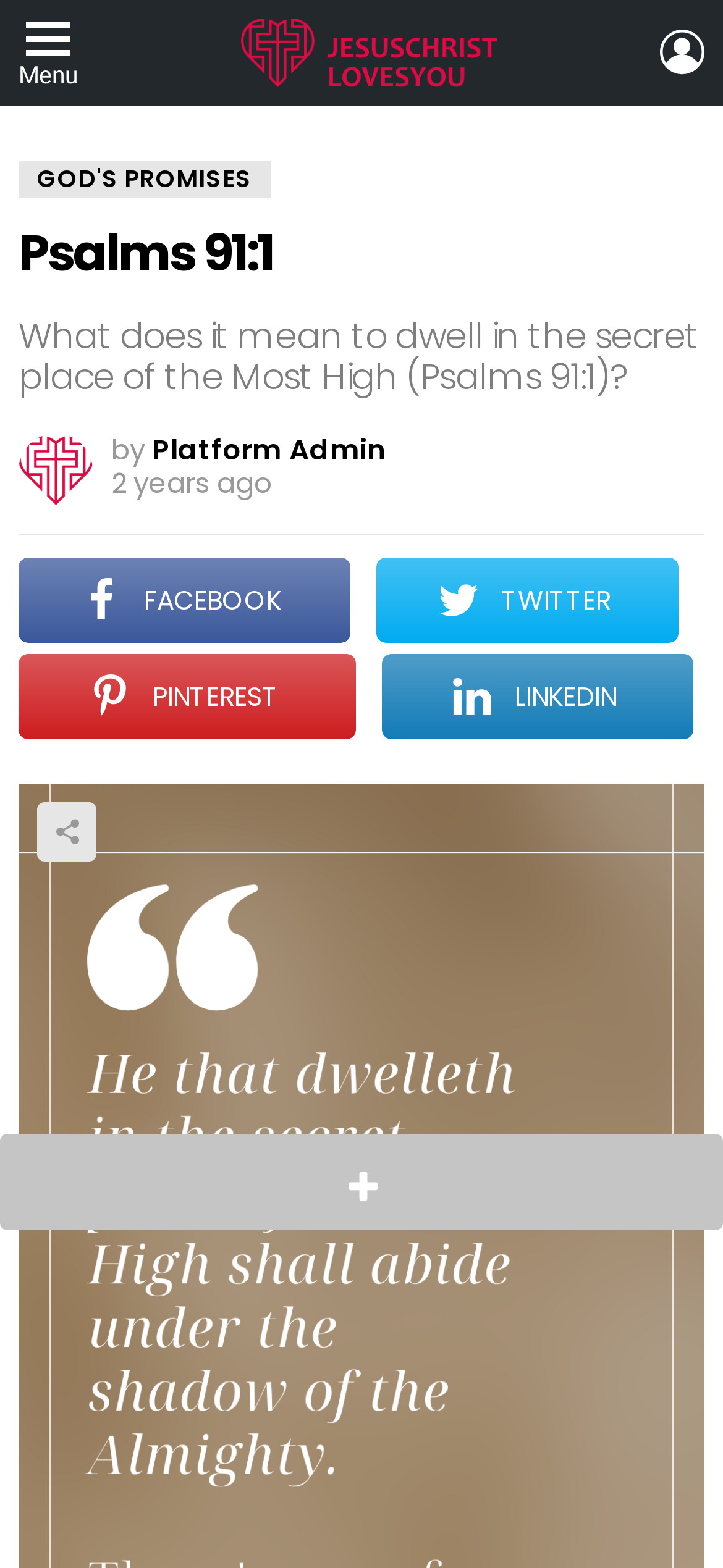Give a one-word or short-phrase answer to the following question: 
How many social media links are available?

4